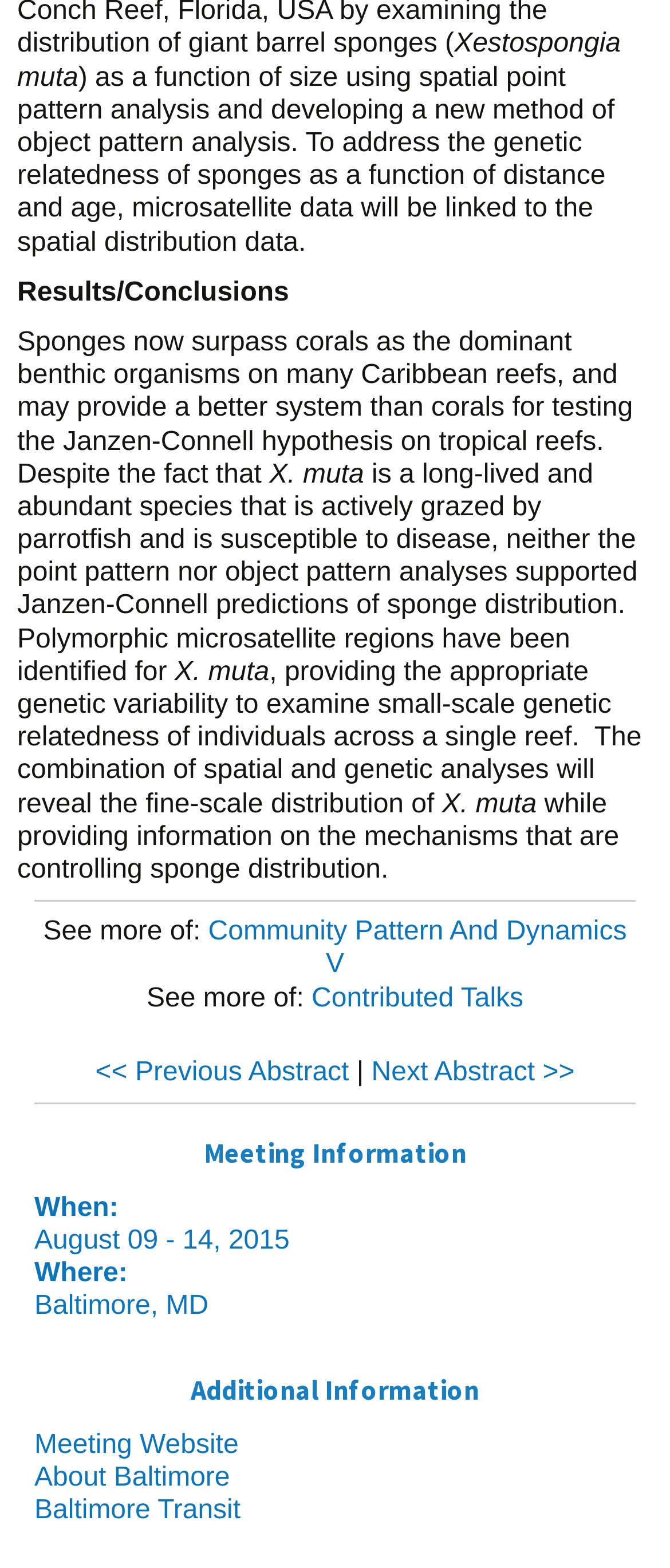What is the title of the research?
Give a single word or phrase answer based on the content of the image.

Xestospongia muta